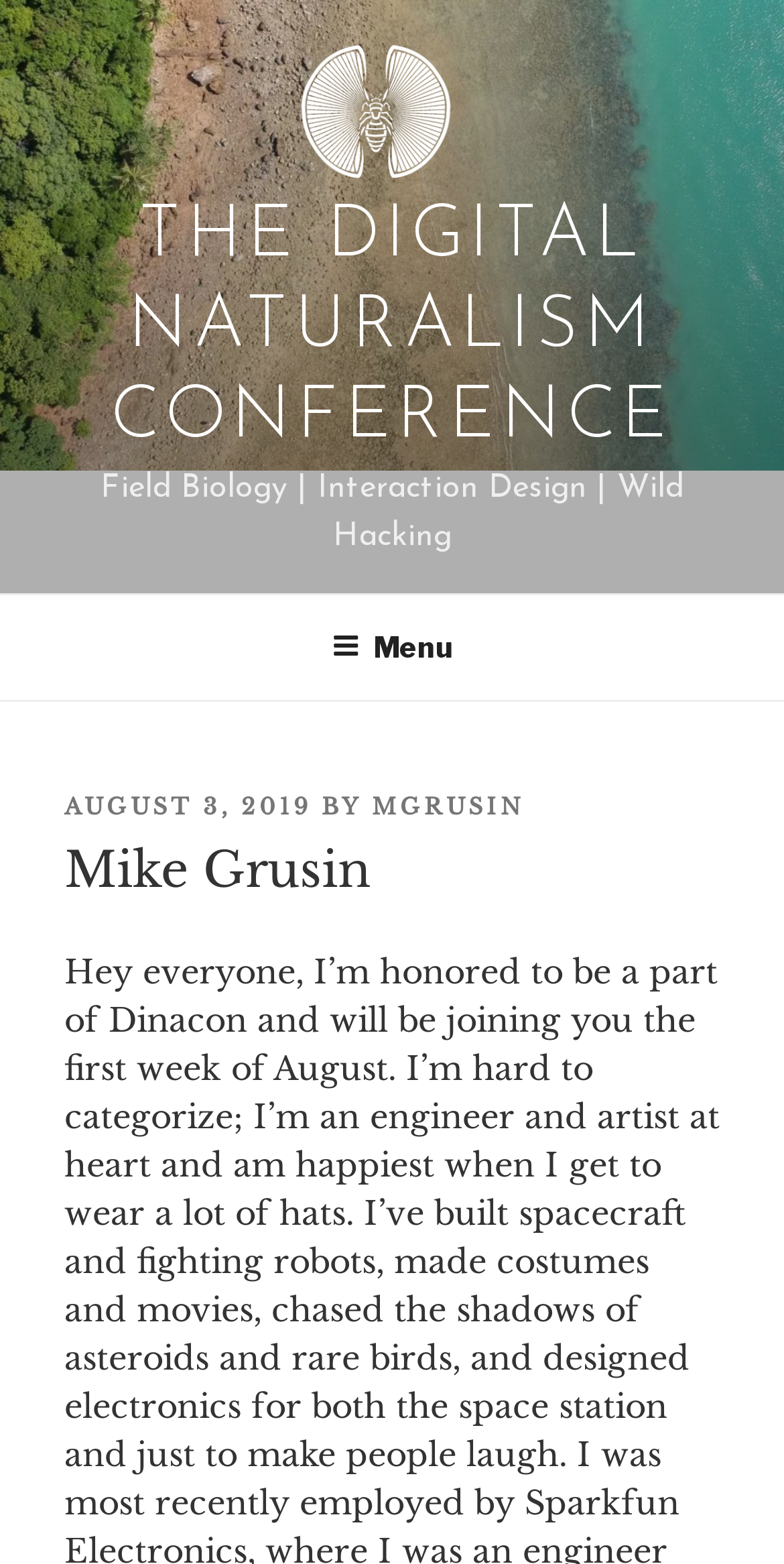Write a detailed summary of the webpage.

The webpage is about Mike Grusin and the Digital Naturalism Conference. At the top of the page, there is a large image with the title "The Digital Naturalism Conference" and a link with the same title. Below the image, there is a link with the title "THE DIGITAL NATURALISM CONFERENCE" in all capital letters. 

To the right of the large image, there is a block of text that reads "Field Biology | Interaction Design | Wild Hacking". 

A top menu navigation bar is located in the middle of the page, with a button labeled "Menu" that can be expanded to reveal more options. 

Below the navigation bar, there is a section with a header that contains information about a post. The post information includes the text "POSTED ON", a link with the date "AUGUST 3, 2019", the text "BY", and a link with the author's name "MGRUSIN". 

Above the post information, there is a heading that reads "Mike Grusin".